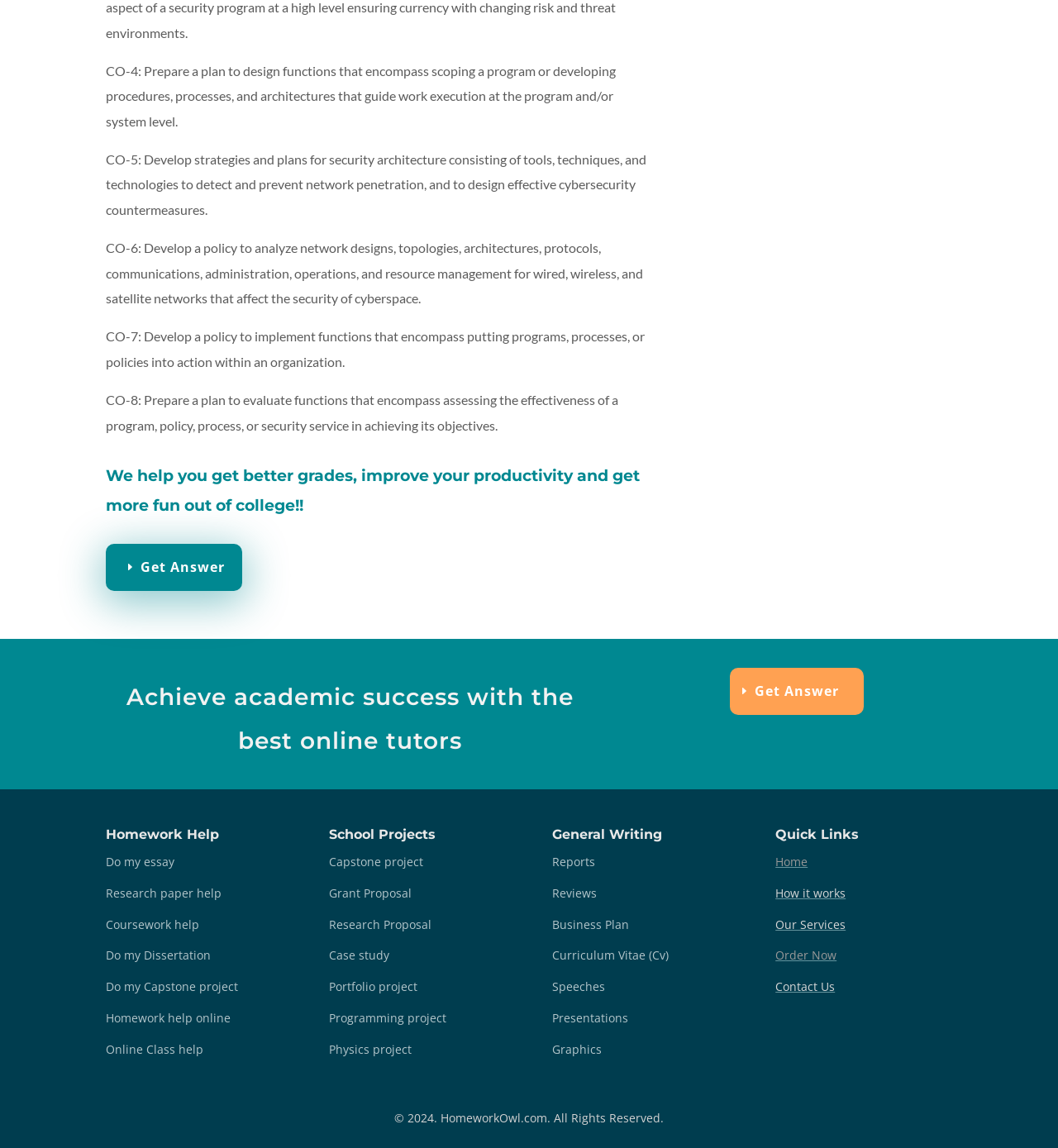Give a short answer using one word or phrase for the question:
What is the last item listed under 'General Writing'?

Graphics